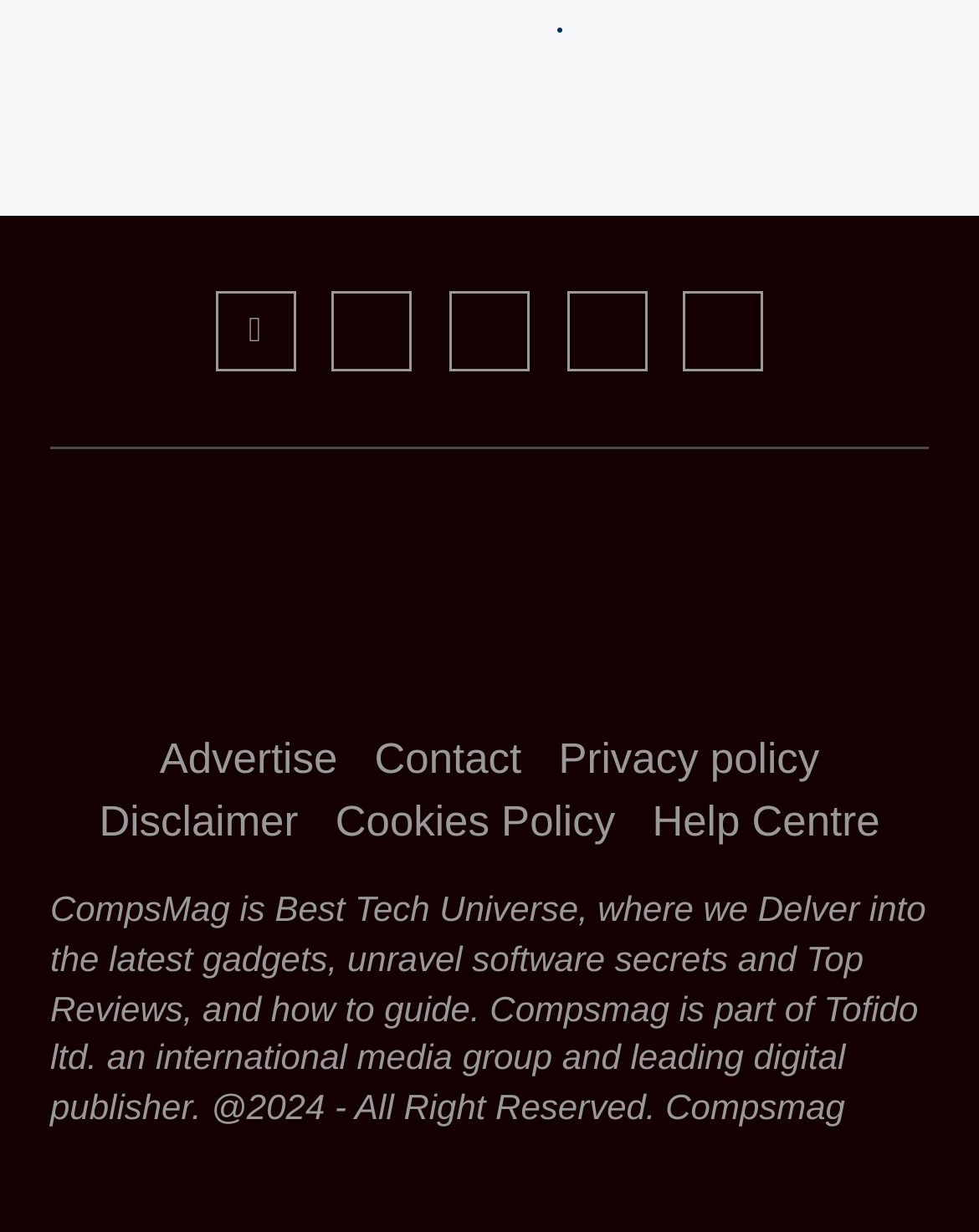Identify the bounding box coordinates of the element that should be clicked to fulfill this task: "Visit Facebook". The coordinates should be provided as four float numbers between 0 and 1, i.e., [left, top, right, bottom].

[0.219, 0.237, 0.301, 0.302]